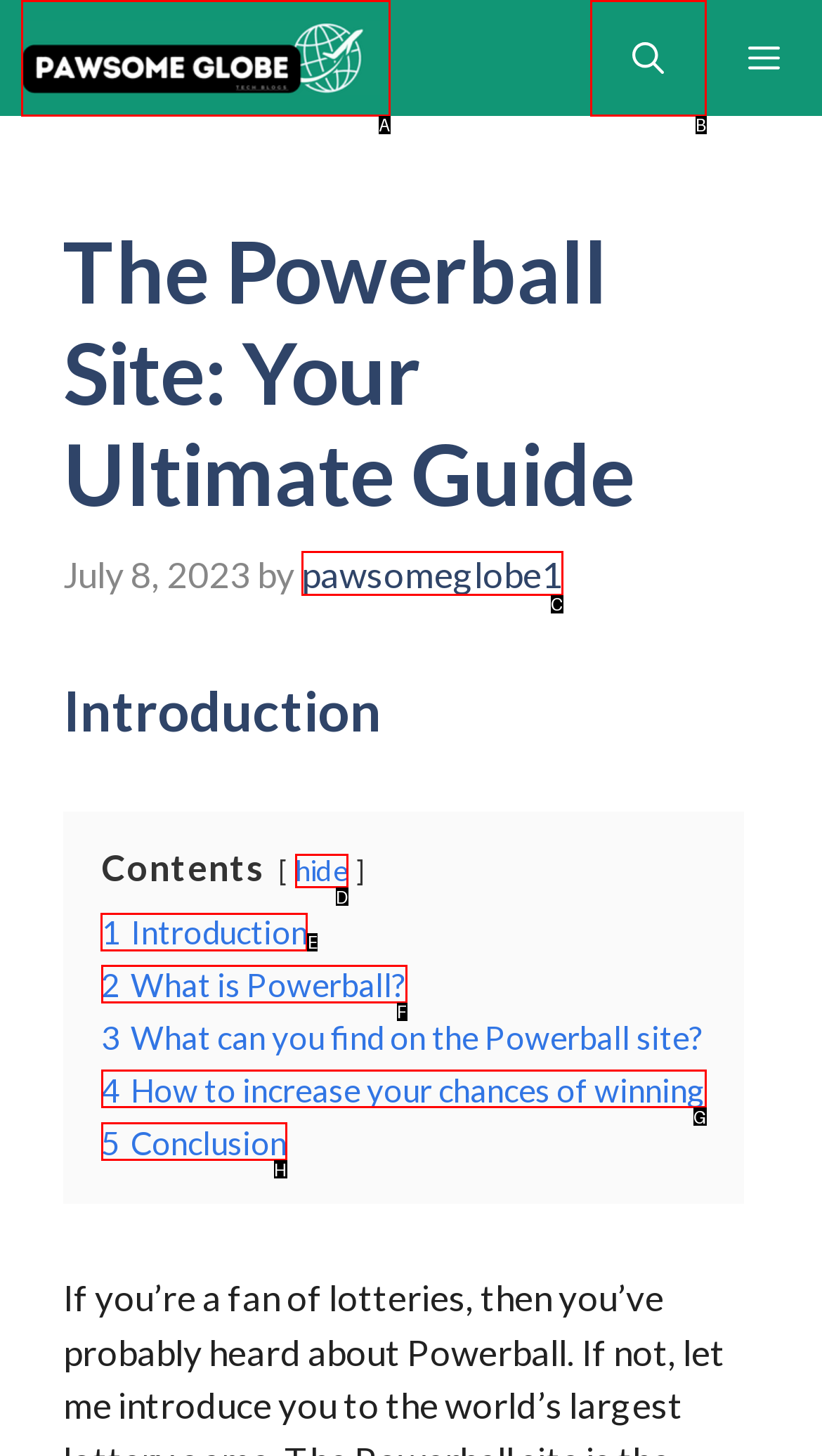Tell me which one HTML element I should click to complete the following task: Click '1 Introduction' Answer with the option's letter from the given choices directly.

E